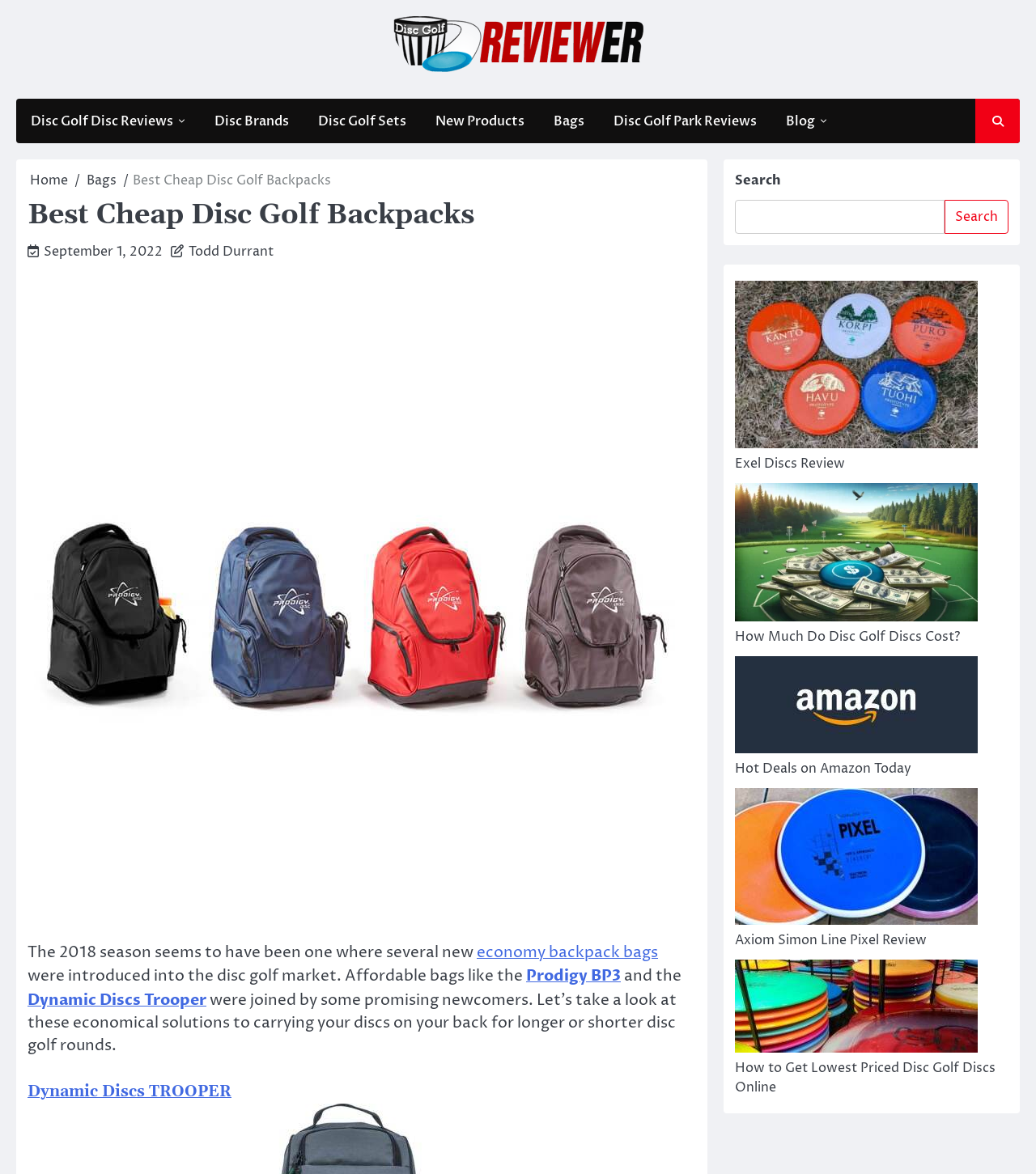Please specify the bounding box coordinates of the clickable region necessary for completing the following instruction: "Click on the logo". The coordinates must consist of four float numbers between 0 and 1, i.e., [left, top, right, bottom].

[0.379, 0.014, 0.621, 0.066]